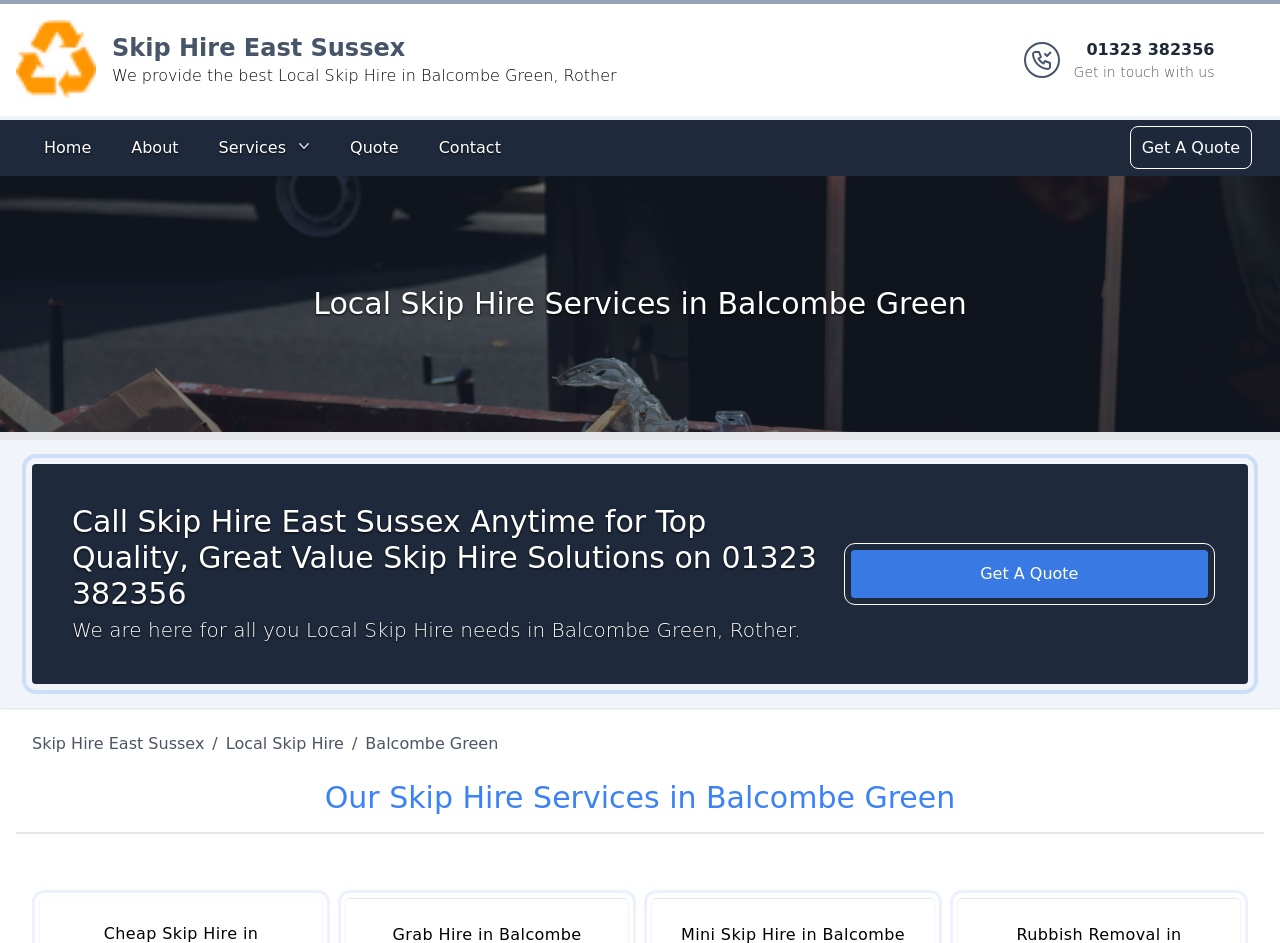Find the bounding box coordinates of the element to click in order to complete this instruction: "Get a quote". The bounding box coordinates must be four float numbers between 0 and 1, denoted as [left, top, right, bottom].

[0.886, 0.138, 0.975, 0.175]